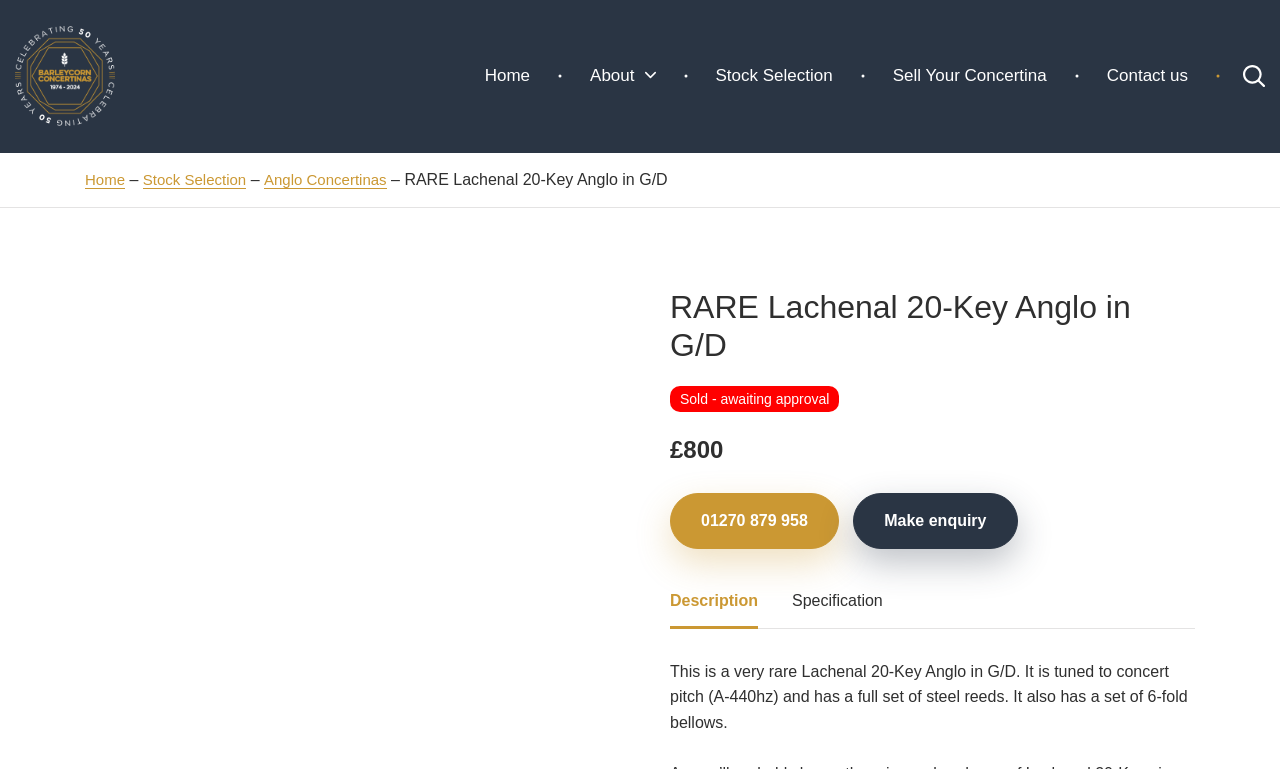Determine the bounding box coordinates for the region that must be clicked to execute the following instruction: "Go to home page".

[0.375, 0.076, 0.418, 0.122]